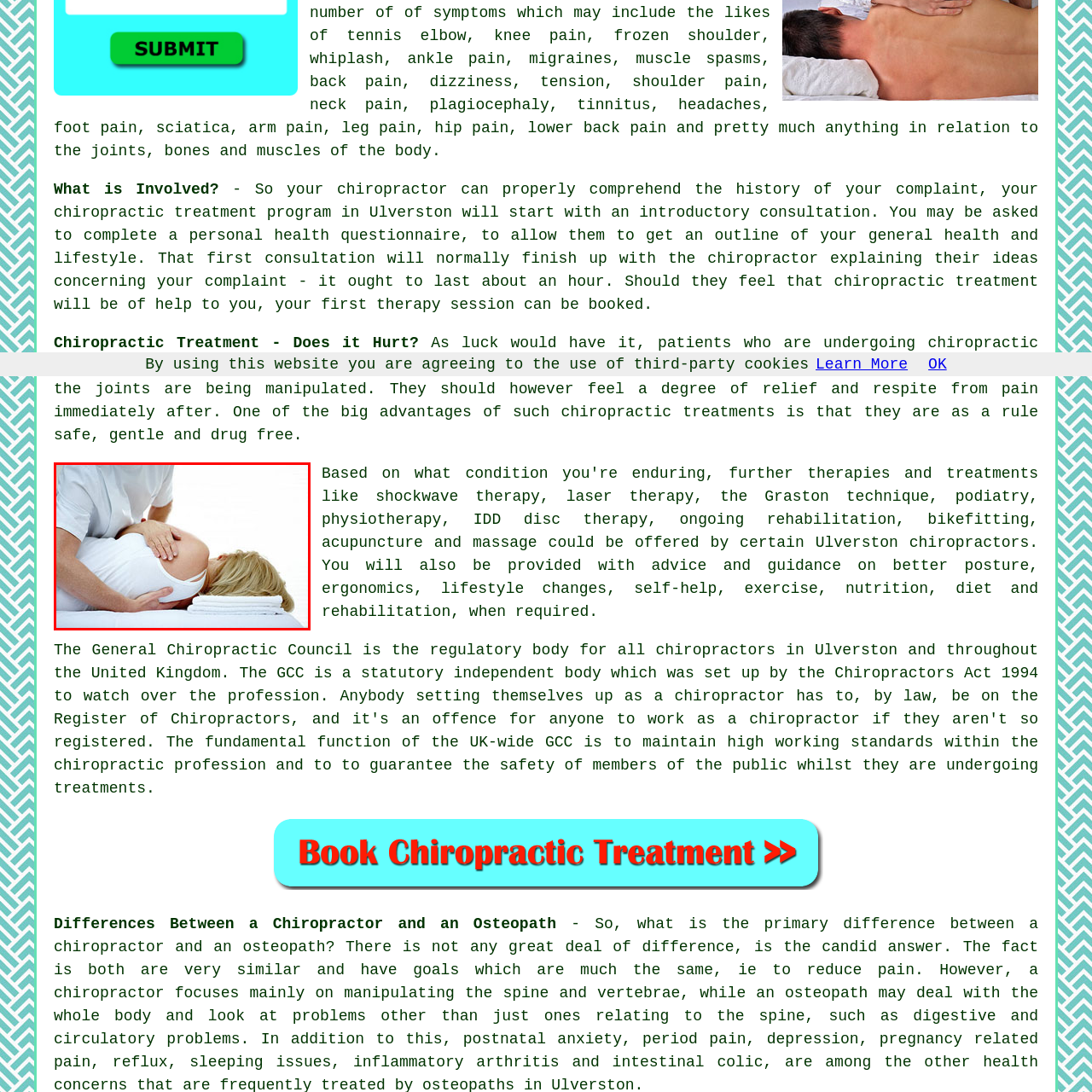Describe extensively the image that is contained within the red box.

The image depicts a chiropractic treatment session, featuring a chiropractor gently applying therapeutic techniques to a patient who is lying on a treatment table. The therapist, dressed in a white shirt, is seen providing support and adjustment to the patient's upper back and shoulder area. The patient, whose face is not visible, has blonde hair and is wearing a white top. Soft towels are placed underneath her head, contributing to a calming treatment environment. This image encapsulates the nurturing and professional atmosphere typically found in chiropractic clinics, where practitioners focus on alleviating pain and improving patients' overall well-being.